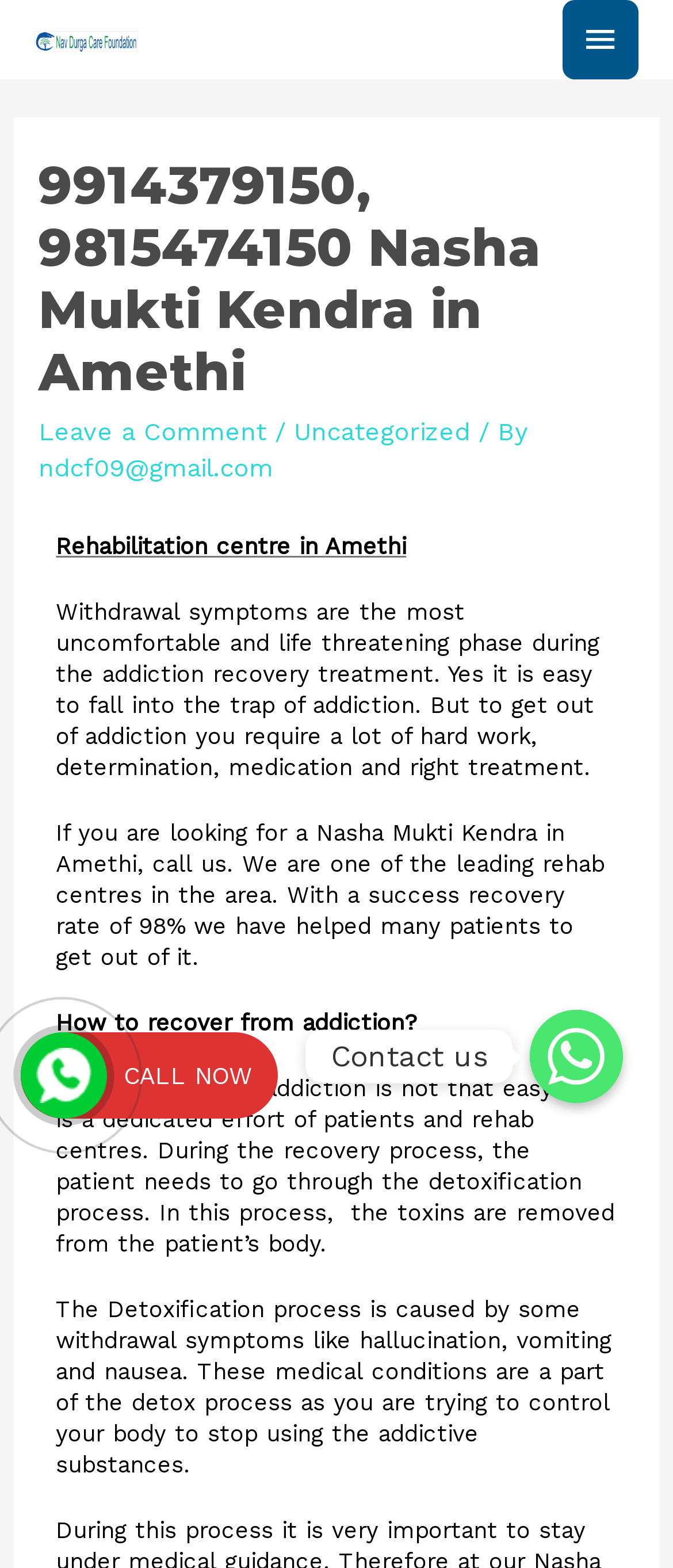Use a single word or phrase to answer the question: What is the success recovery rate of the rehab centre?

98%